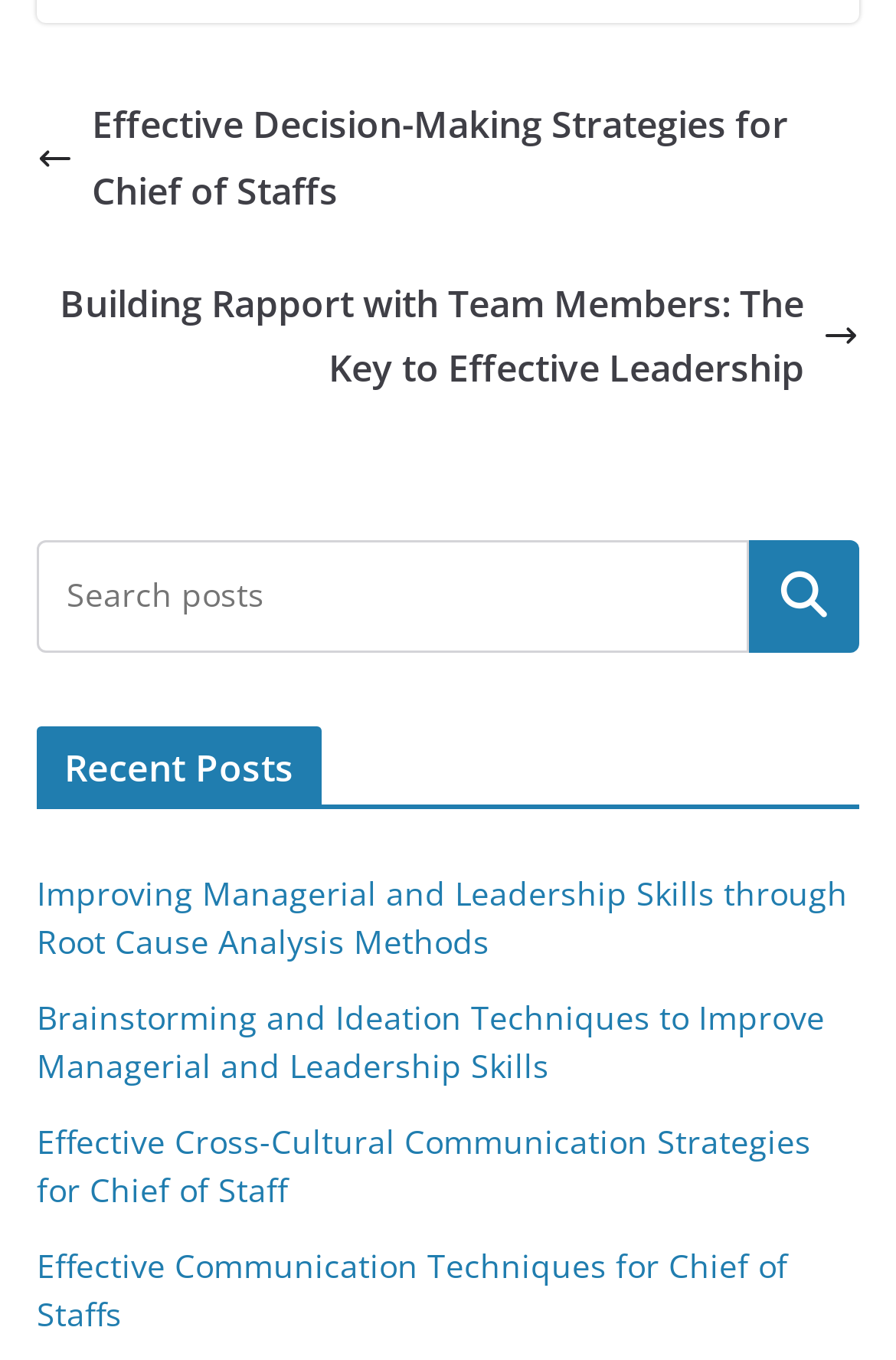Find the bounding box coordinates of the element you need to click on to perform this action: 'Input number of adults'. The coordinates should be represented by four float values between 0 and 1, in the format [left, top, right, bottom].

None